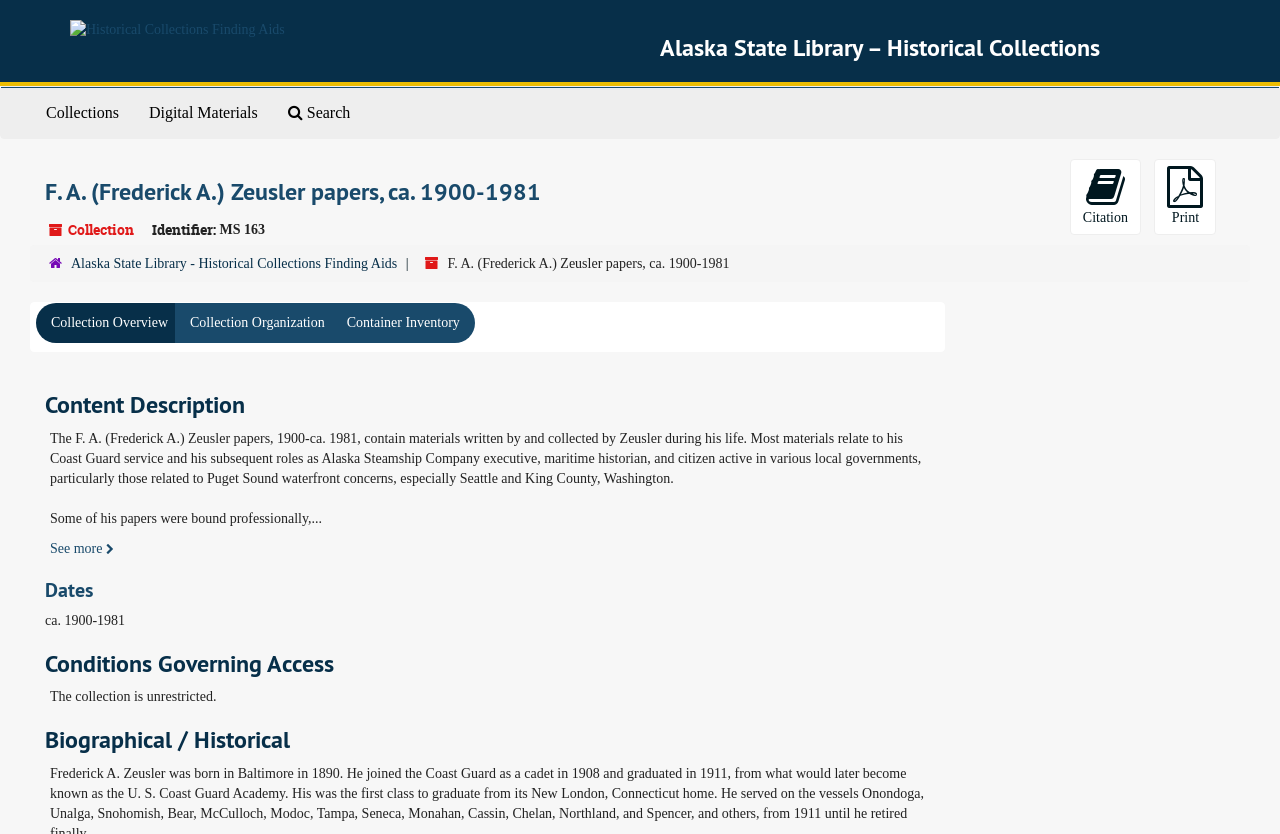Please specify the bounding box coordinates of the region to click in order to perform the following instruction: "Go to the 'Digital Materials' page".

[0.105, 0.106, 0.213, 0.166]